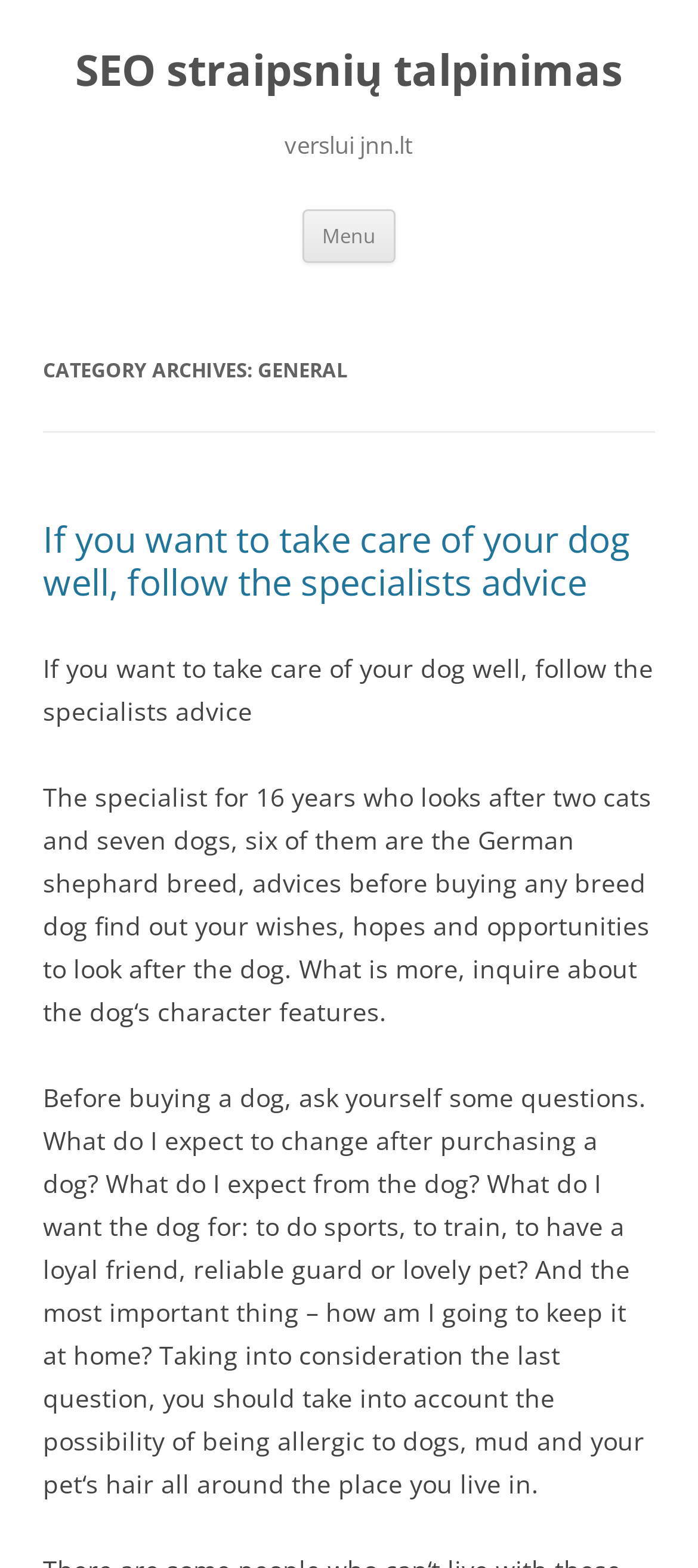What should be considered before buying a dog?
Provide a detailed answer to the question using information from the image.

Before buying a dog, one should consider their wishes, hopes, and opportunities to look after the dog, as well as inquire about the dog's character features, which is advised by the specialist in the text.